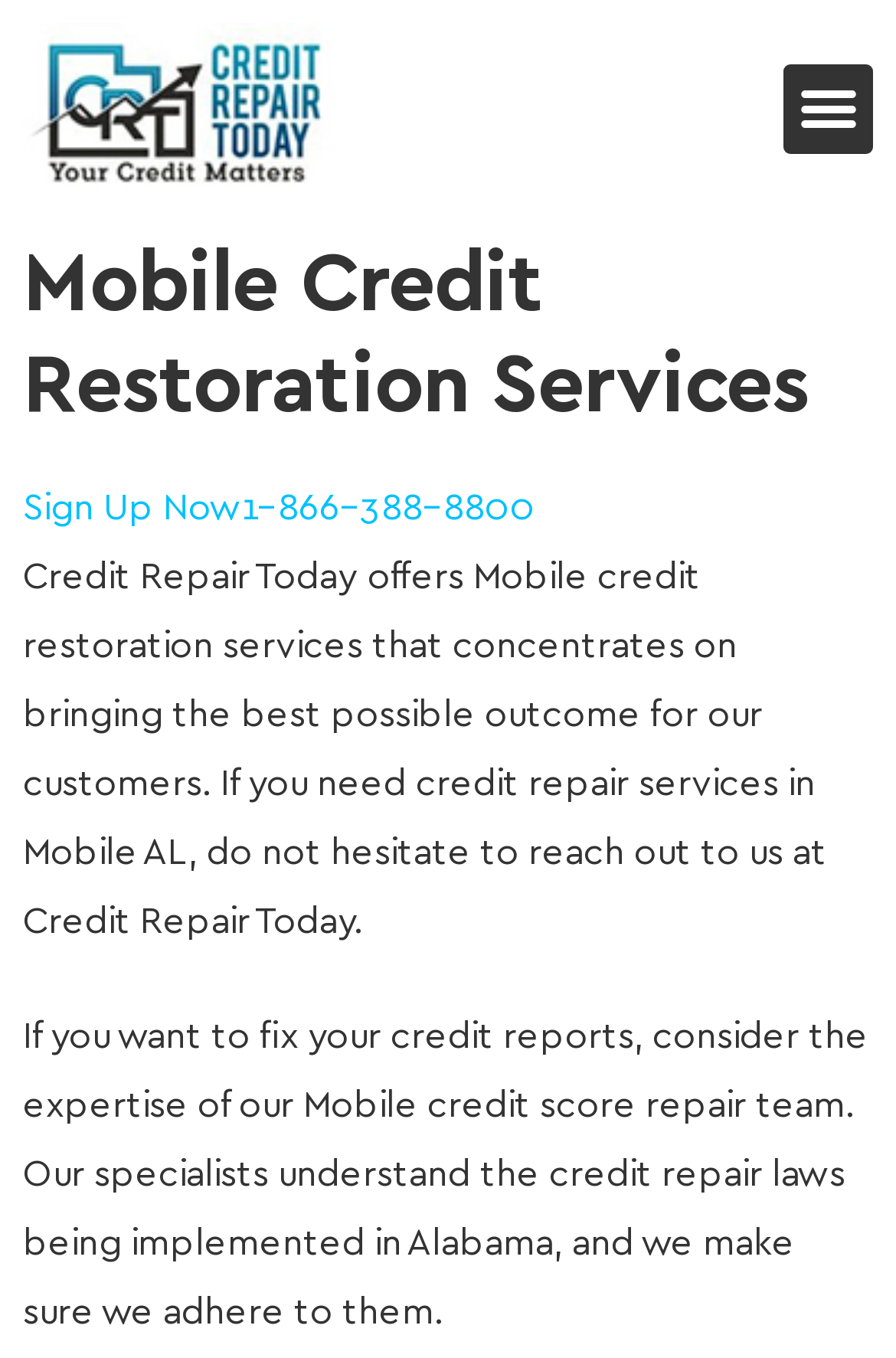Construct a thorough caption encompassing all aspects of the webpage.

The webpage is about Mobile Credit Restoration Score Repair Services in Mobile, AL. At the top left of the page, there is a link. To the right of this link, a button labeled "Menu Toggle" is located. Below these elements, a header section spans the entire width of the page, containing a heading that reads "Mobile Credit Restoration Services". 

Underneath the header, two links are positioned side by side: "Sign Up Now" on the left and "1-866-388-8800" on the right. Below these links, a paragraph of text explains the services offered by Credit Repair Today, stating that they provide Mobile credit restoration services that aim to bring the best possible outcome for customers. 

Further down the page, another paragraph of text describes the expertise of the Mobile credit score repair team, mentioning their understanding of credit repair laws in Alabama and their adherence to them.